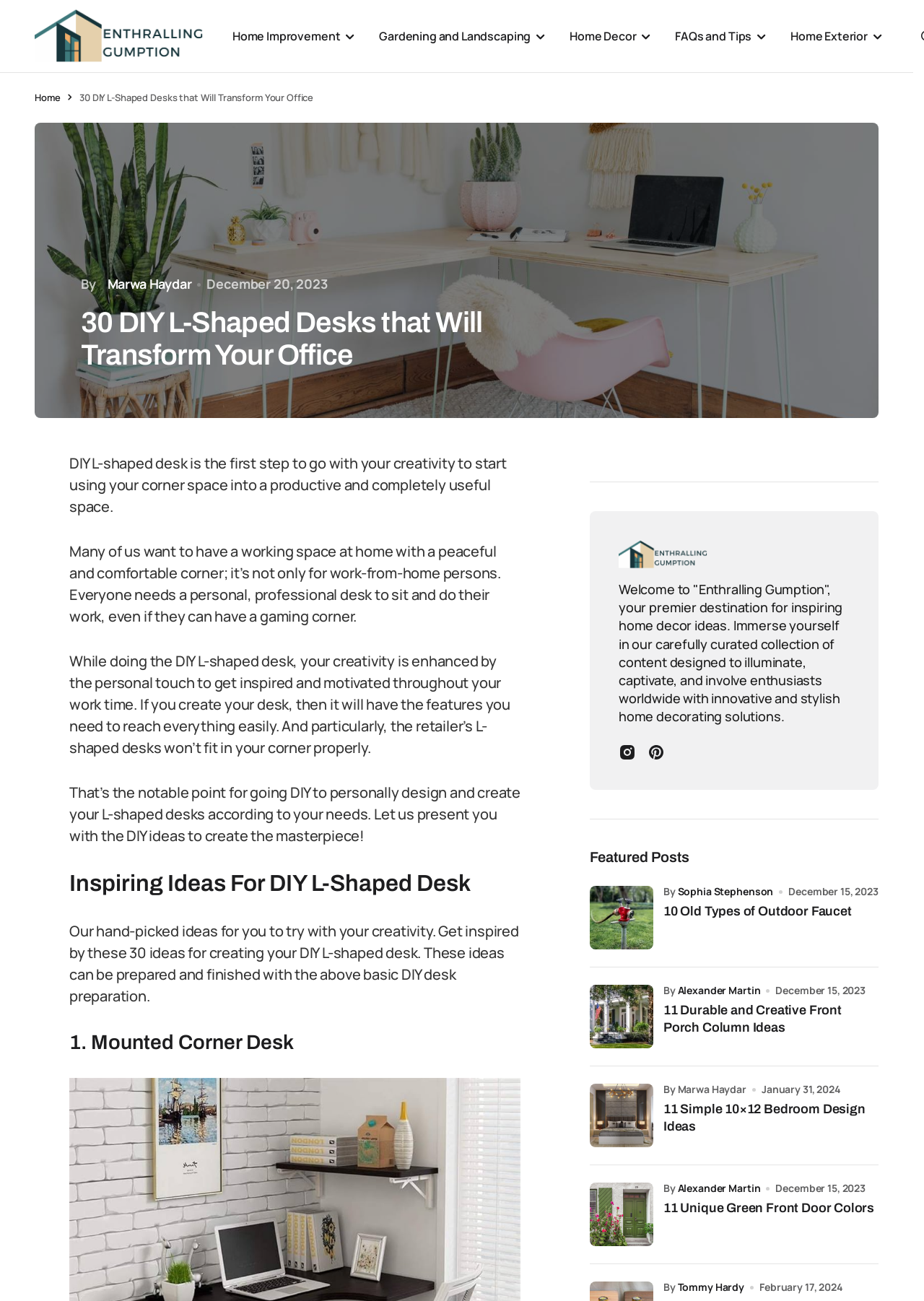Locate the bounding box coordinates of the area you need to click to fulfill this instruction: 'Check the 'Featured Posts' section'. The coordinates must be in the form of four float numbers ranging from 0 to 1: [left, top, right, bottom].

[0.638, 0.652, 0.951, 0.665]